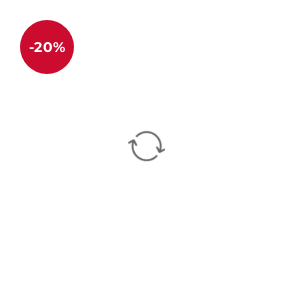Give a one-word or short-phrase answer to the following question: 
What is the aesthetic of the coat described as?

Stylish and modern